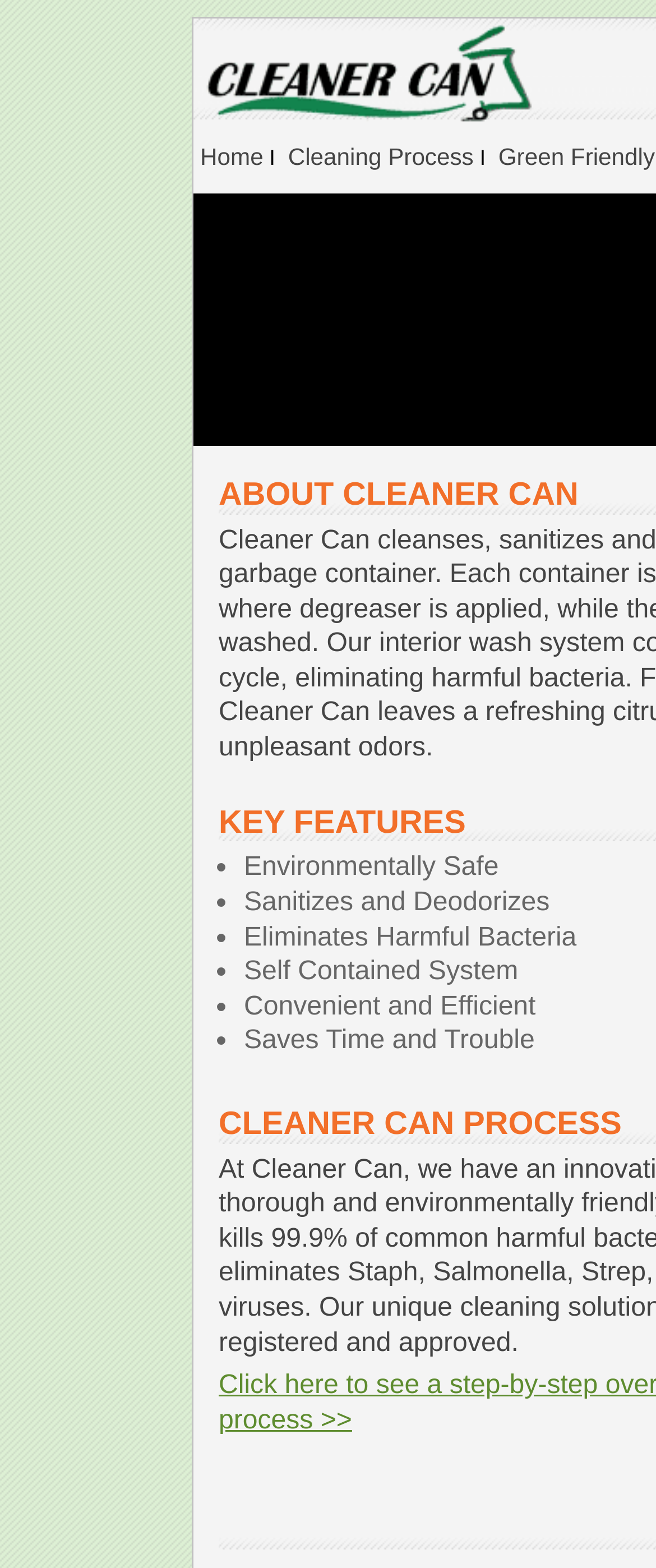Given the description of a UI element: "Cleaning Process", identify the bounding box coordinates of the matching element in the webpage screenshot.

[0.439, 0.091, 0.722, 0.108]